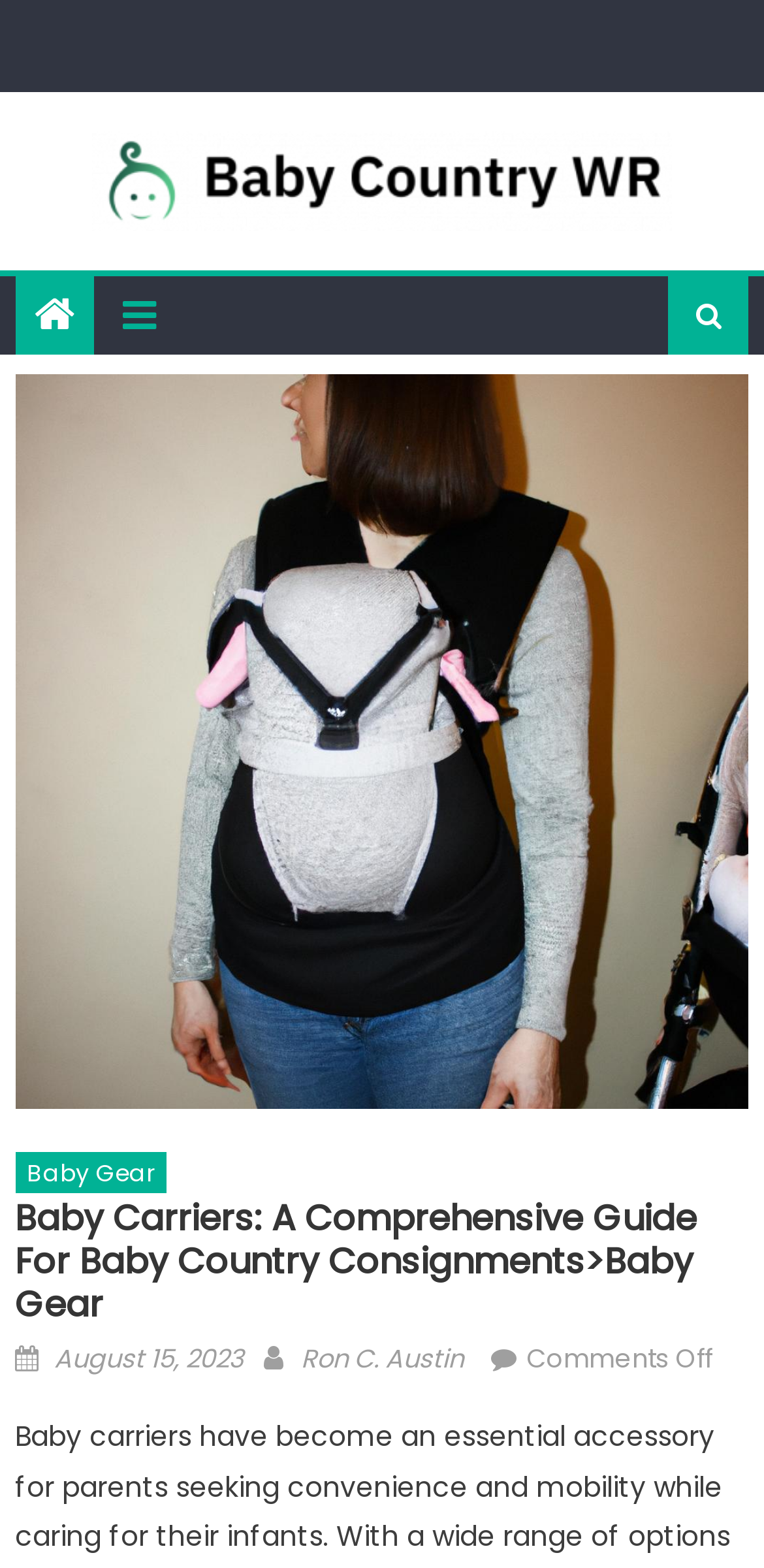Based on the provided description, "August 15, 2023September 26, 2023", find the bounding box of the corresponding UI element in the screenshot.

[0.071, 0.855, 0.32, 0.879]